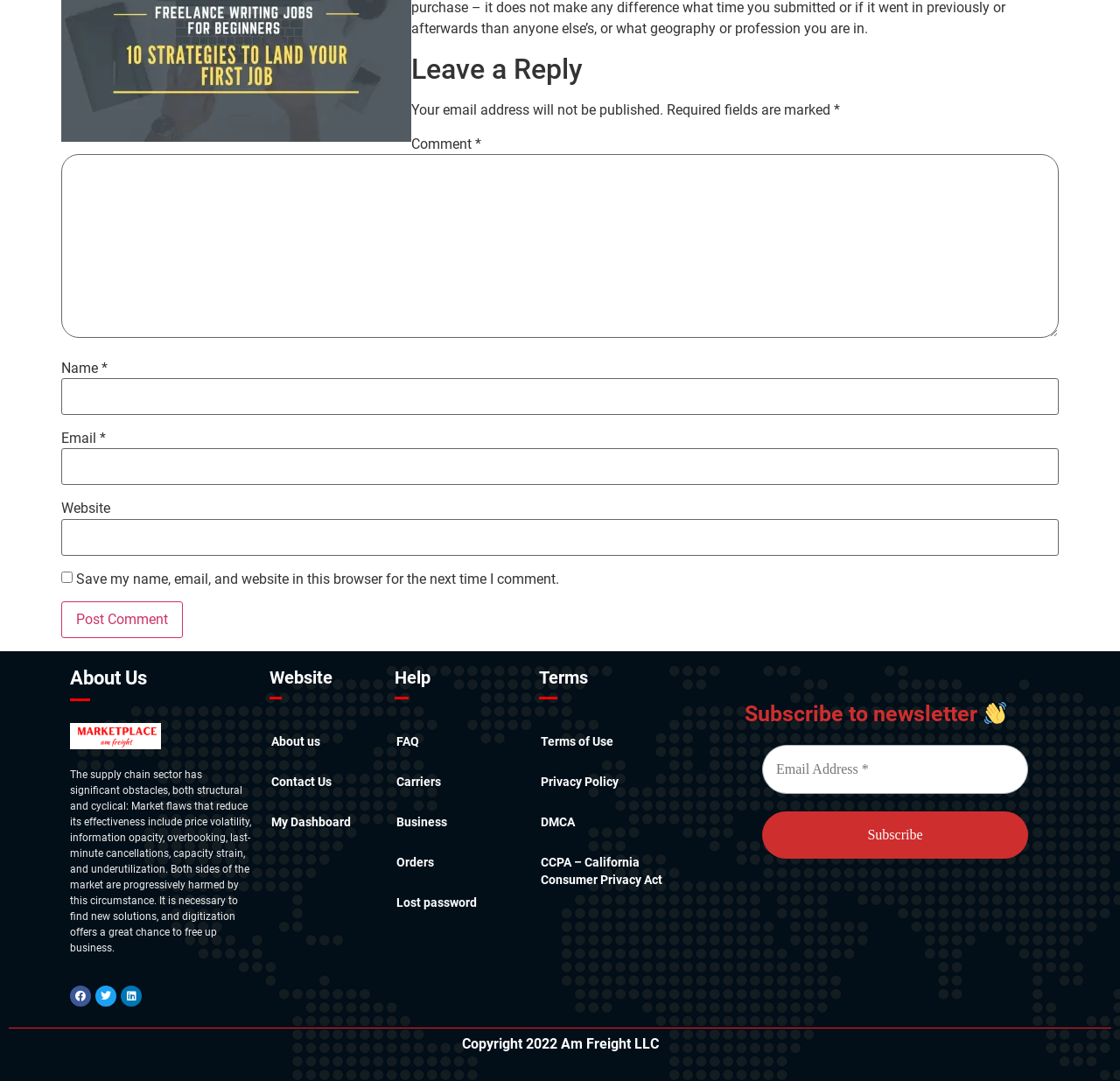With reference to the image, please provide a detailed answer to the following question: Who owns the copyright of the webpage?

The copyright information at the bottom of the webpage states 'Copyright 2022 Am Freight LLC', indicating that Am Freight LLC is the owner of the copyright.